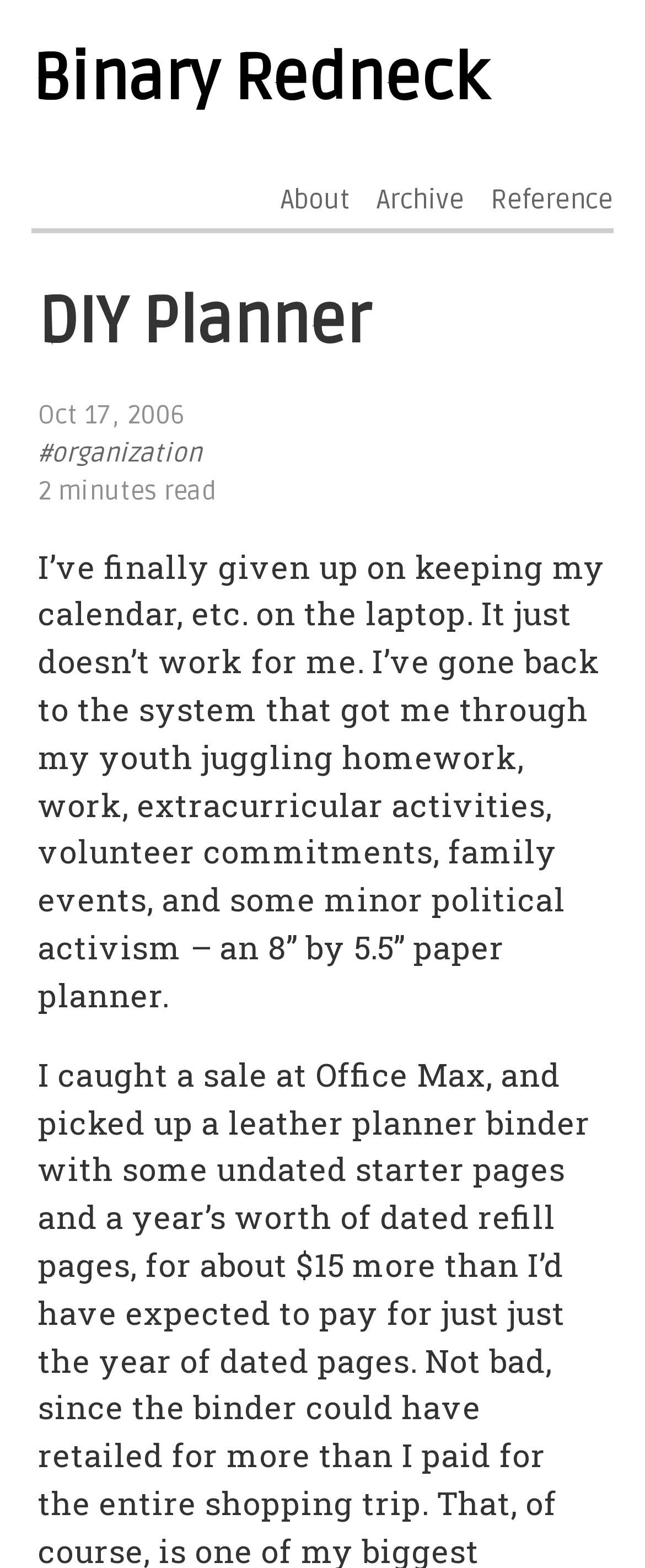How long does it take to read the article?
Your answer should be a single word or phrase derived from the screenshot.

2 minutes